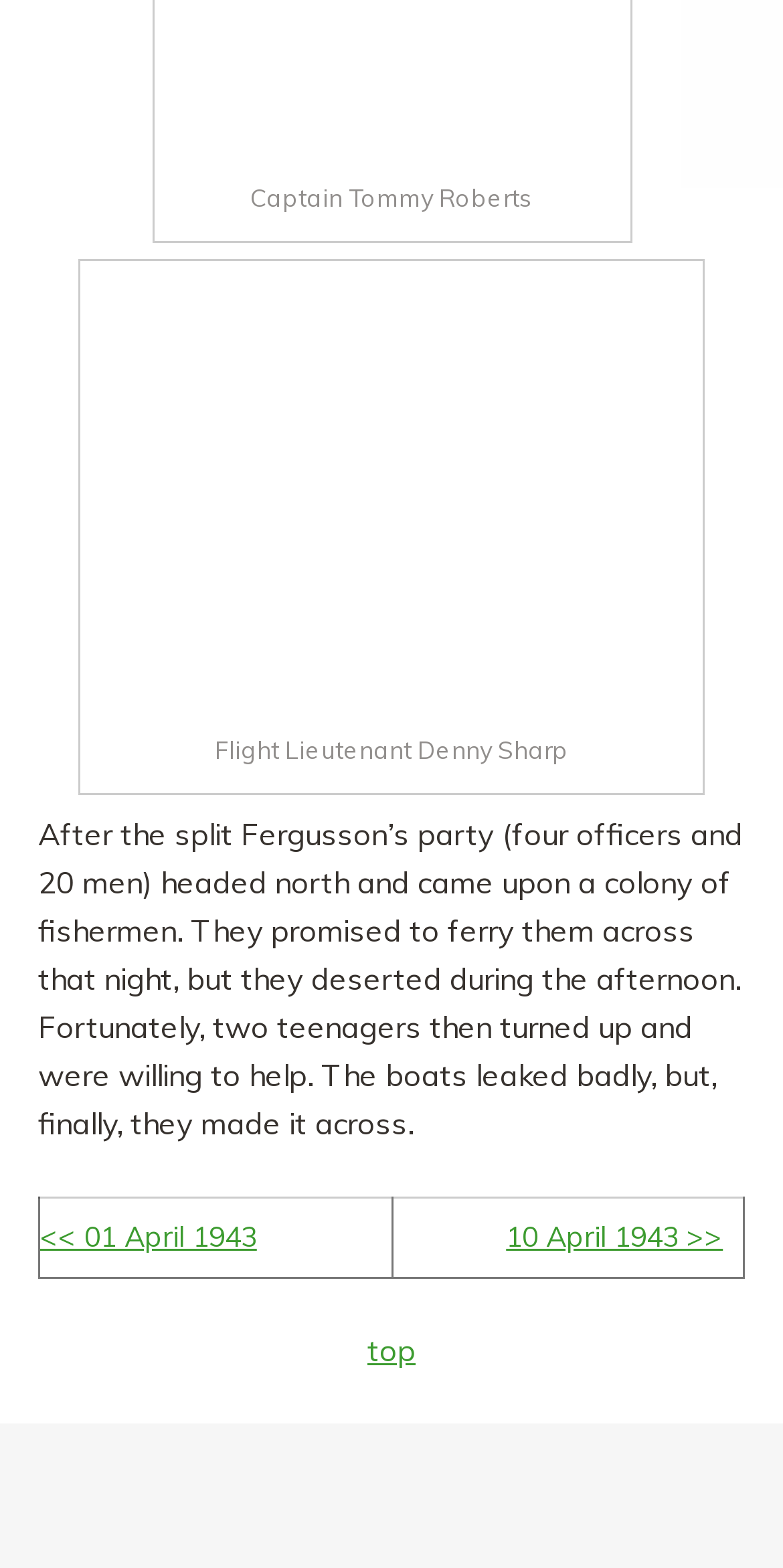Please provide a comprehensive answer to the question based on the screenshot: What is the date range mentioned in the table?

The table on the webpage contains two grid cells with links that have dates. The first link has the text '<< 01 April 1943' and the second link has the text '10 April 1943 >>'. This suggests that the date range mentioned is from 01 April 1943 to 10 April 1943.